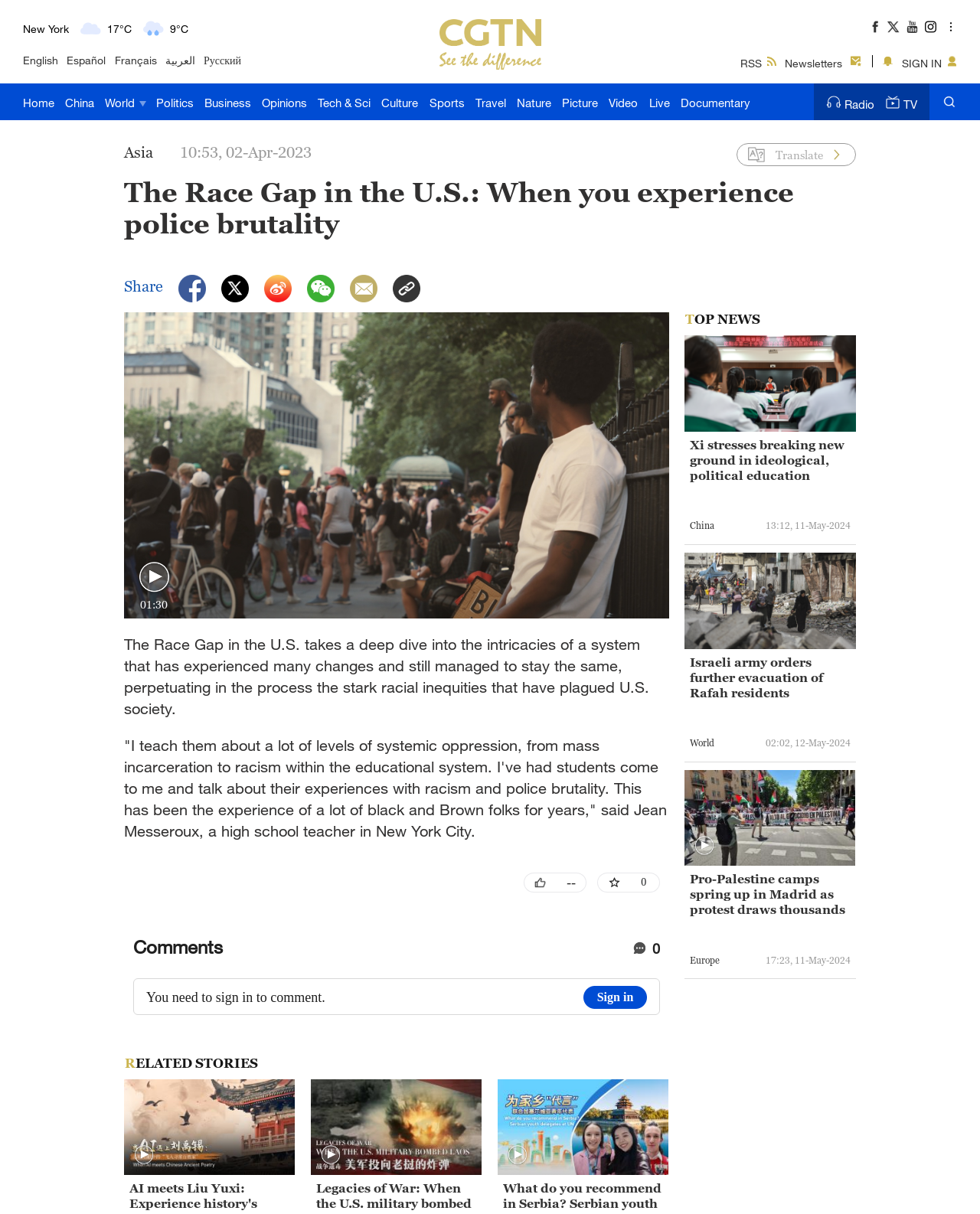Please use the details from the image to answer the following question comprehensively:
What language options are available on the webpage?

I found the language options by looking at the top section of the webpage, where it lists different language options. The available language options are English, Español, Français, العربية, and Русский.